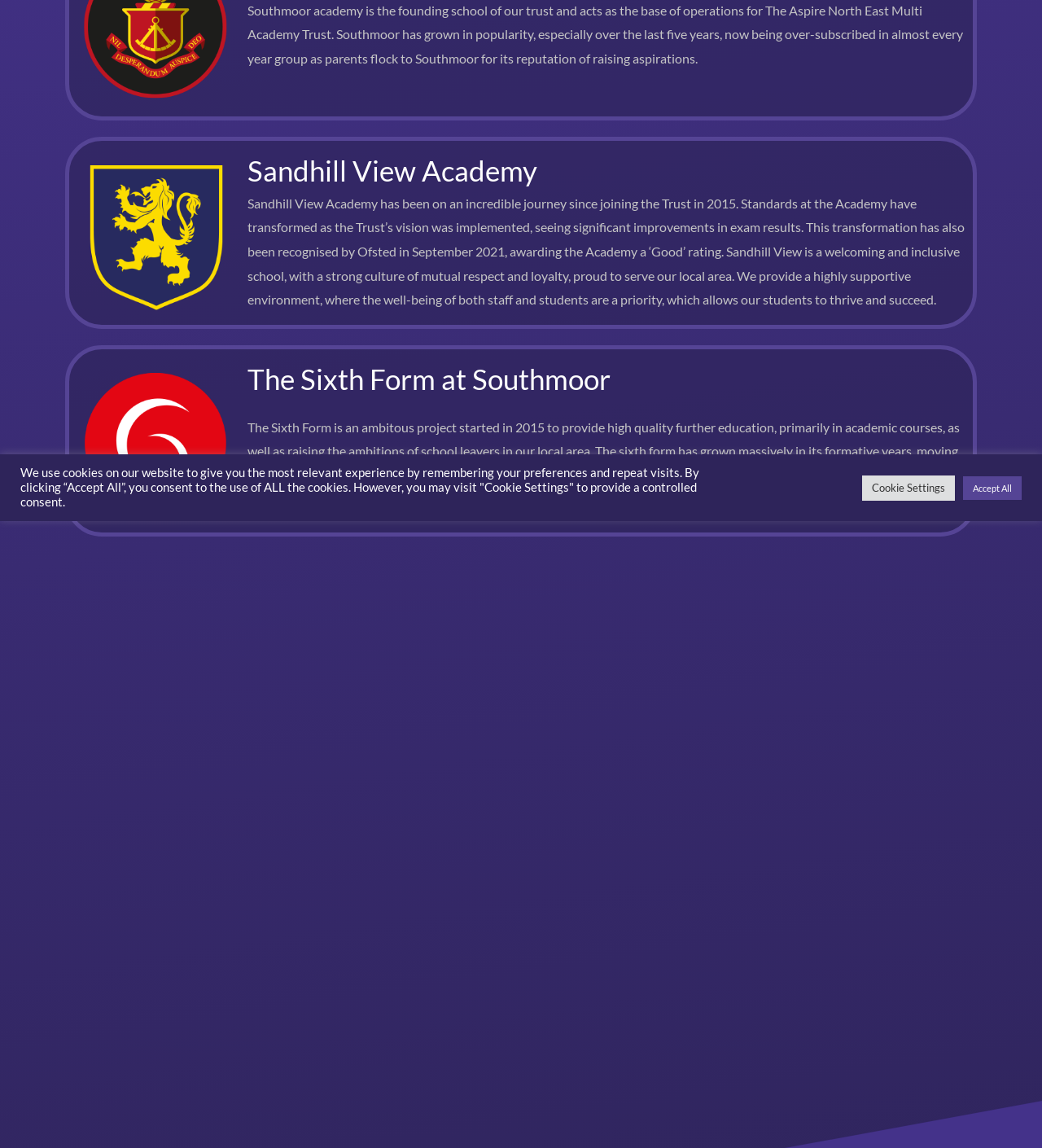Extract the bounding box coordinates for the UI element described as: "Sandhill View Academy".

[0.237, 0.133, 0.516, 0.163]